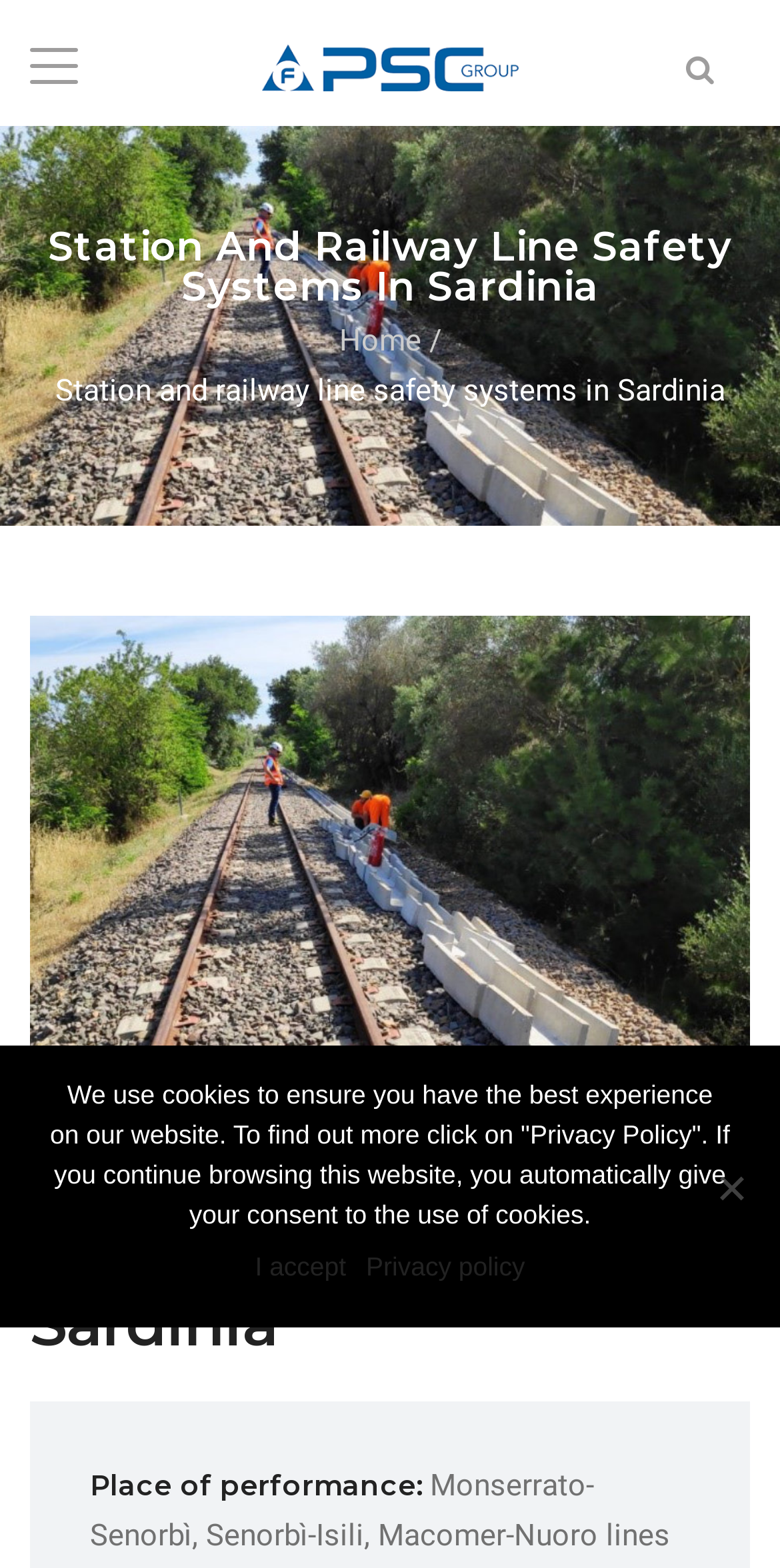Given the description "1", determine the bounding box of the corresponding UI element.

None